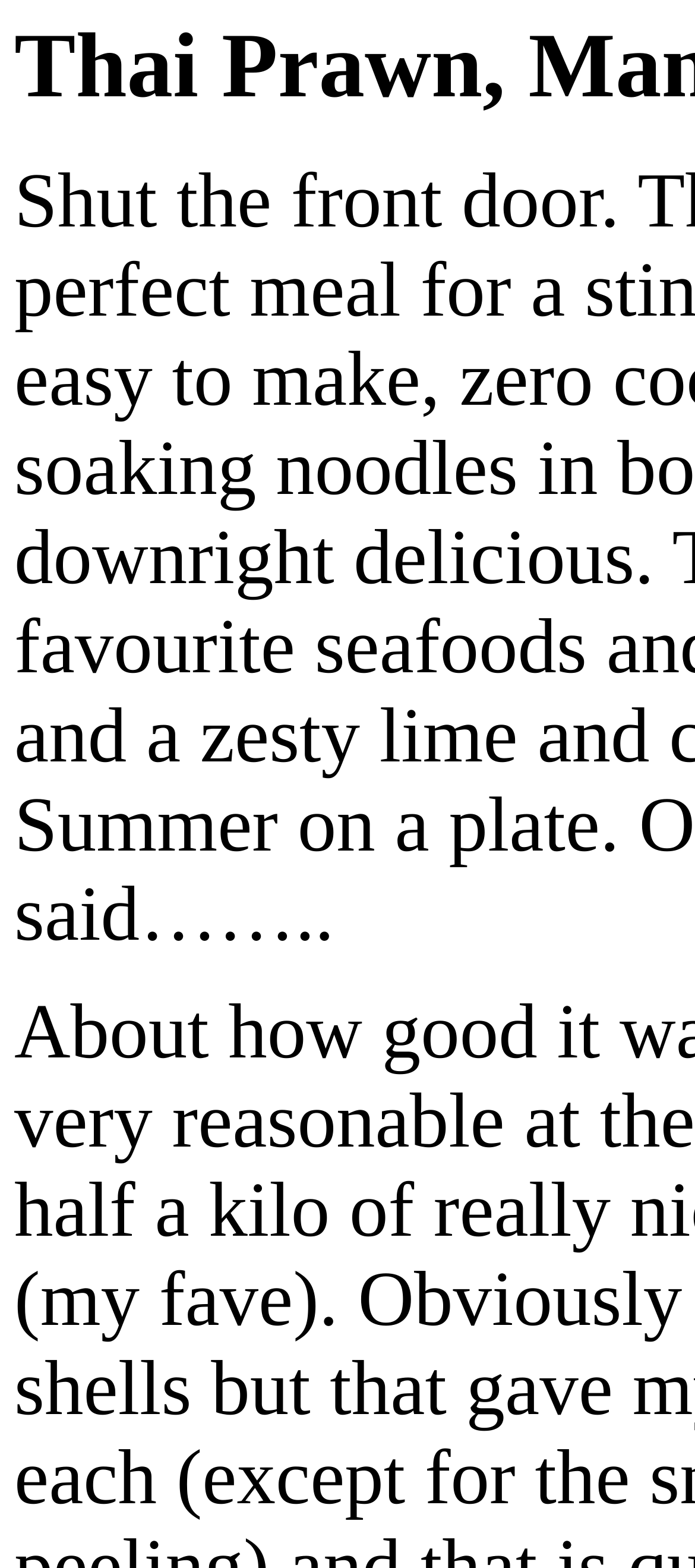Extract the main headline from the webpage and generate its text.

Thai Prawn, Mango & Avocado Salad